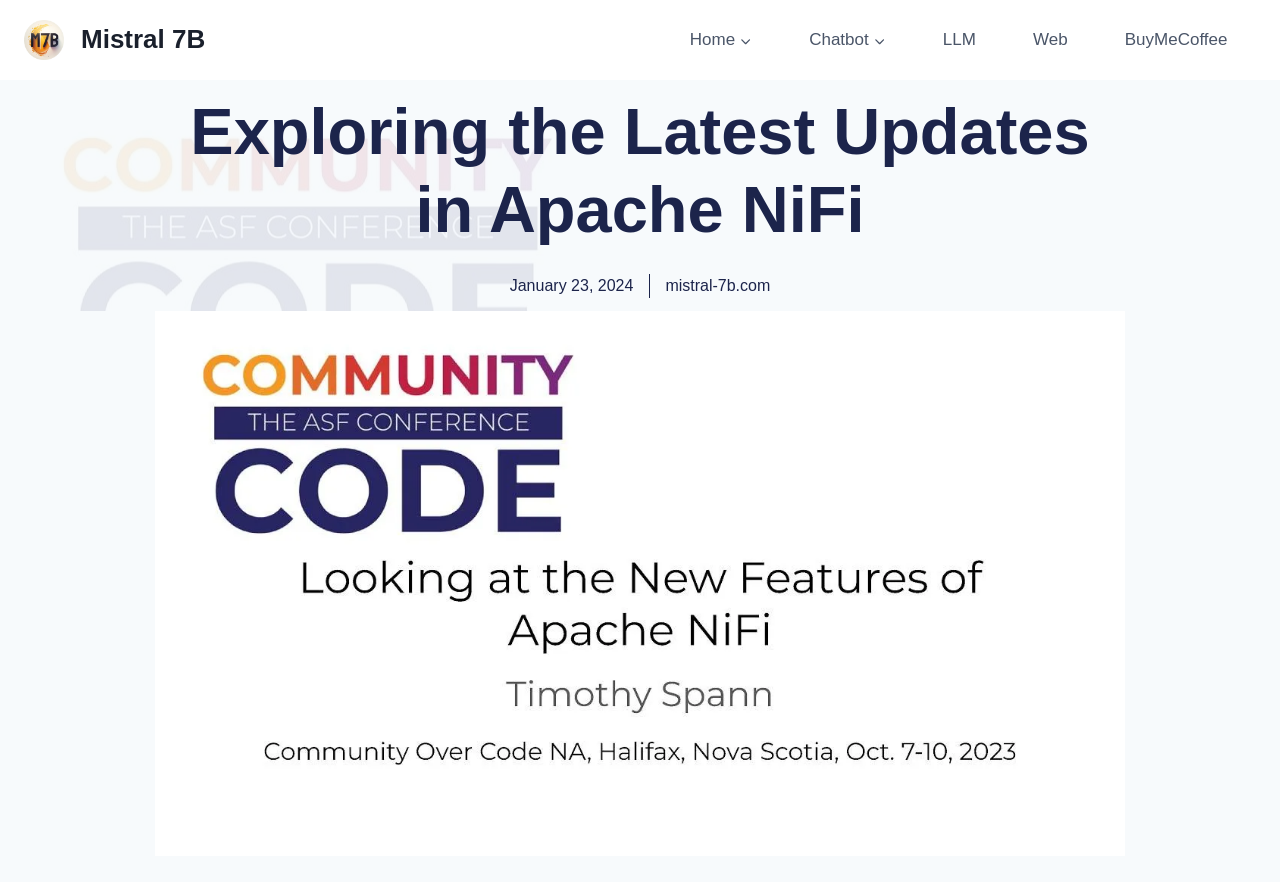Carefully examine the image and provide an in-depth answer to the question: What is the date mentioned on the webpage?

I found a link element with the text 'January 23, 2024' which is likely a date mentioned on the webpage. This date is also associated with a time element, indicating that it might be a publication or update date.